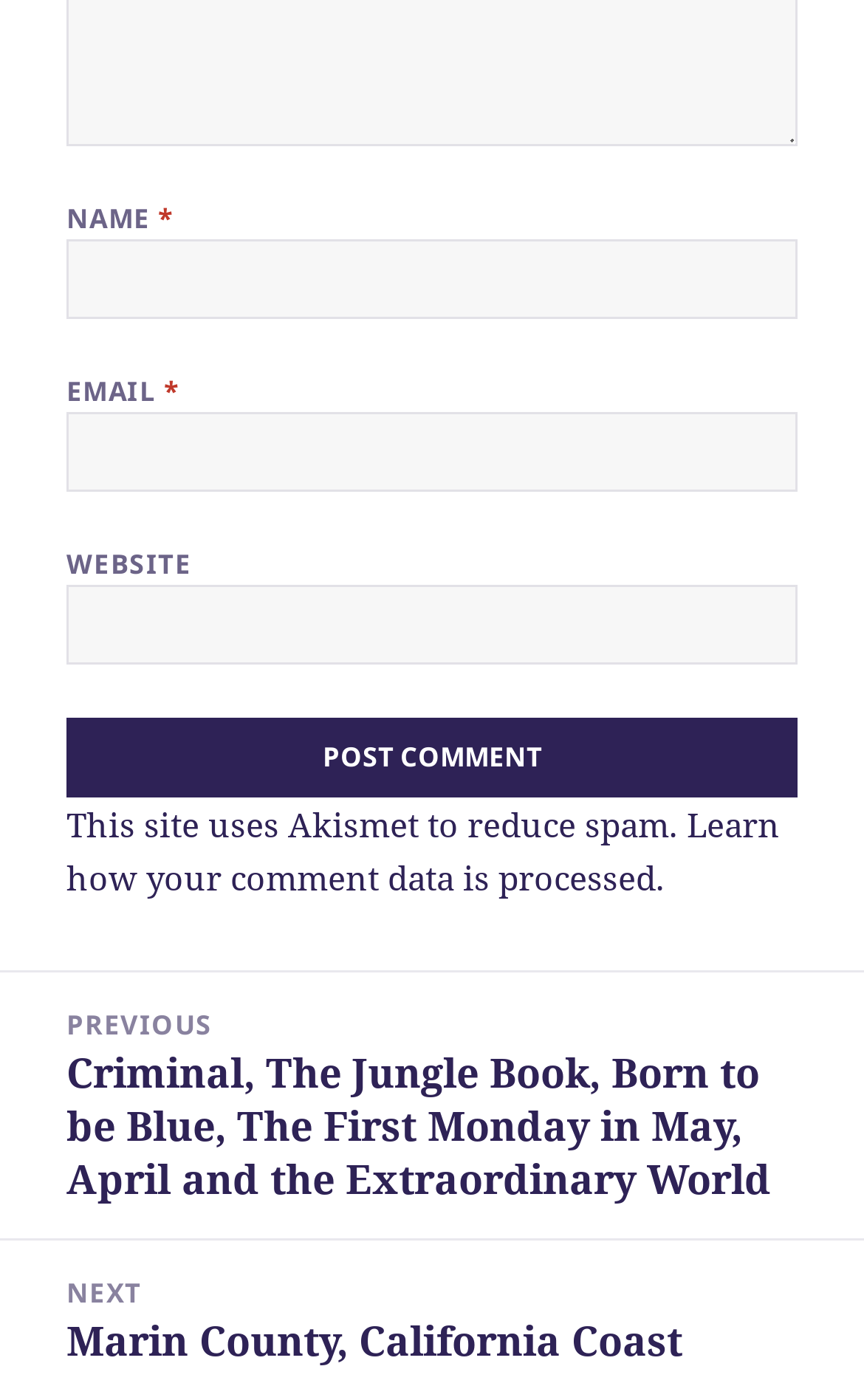Based on the provided description, "Reply", find the bounding box of the corresponding UI element in the screenshot.

None